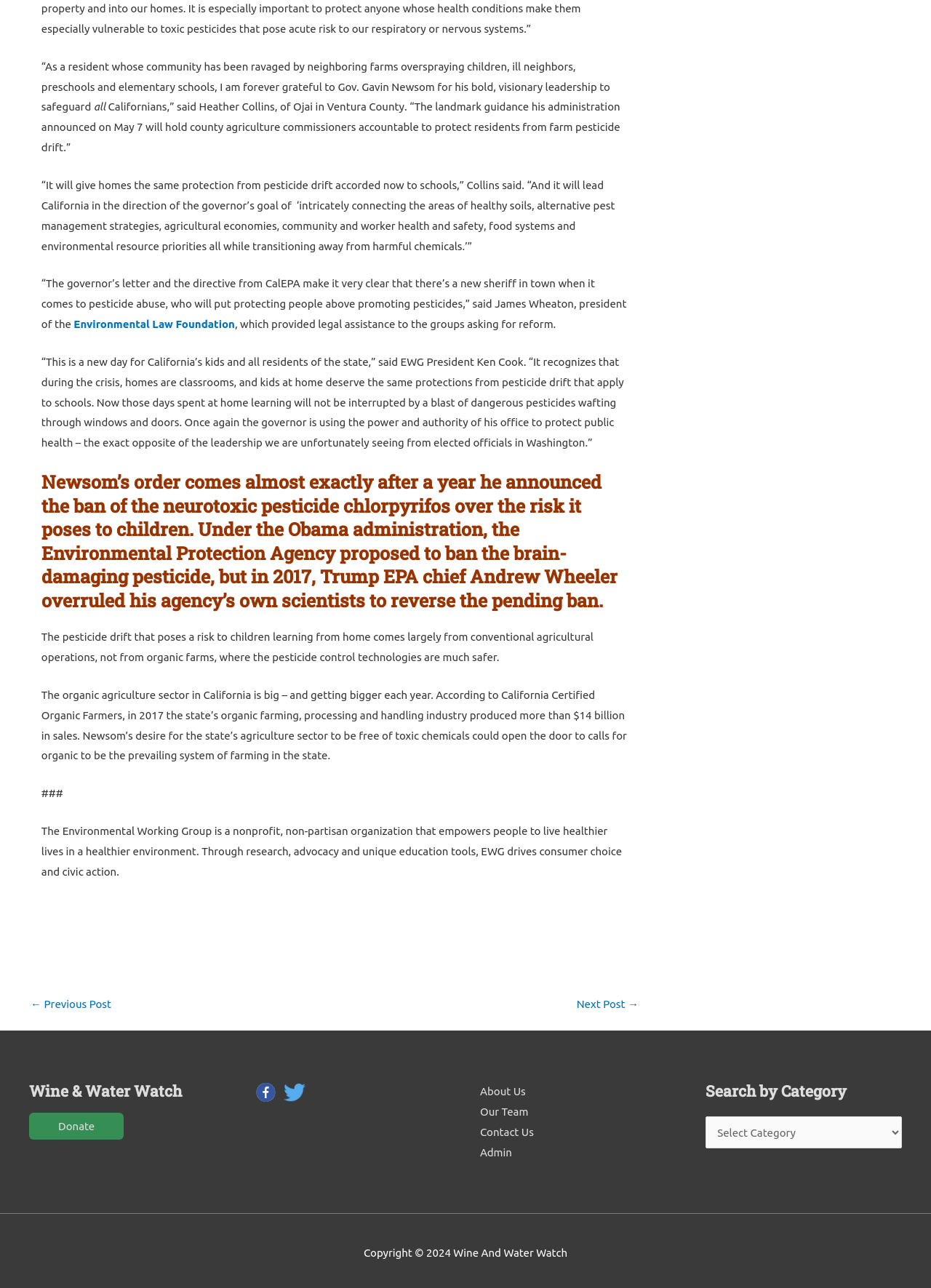Answer the question using only one word or a concise phrase: Who is the governor mentioned in the article?

Gavin Newsom